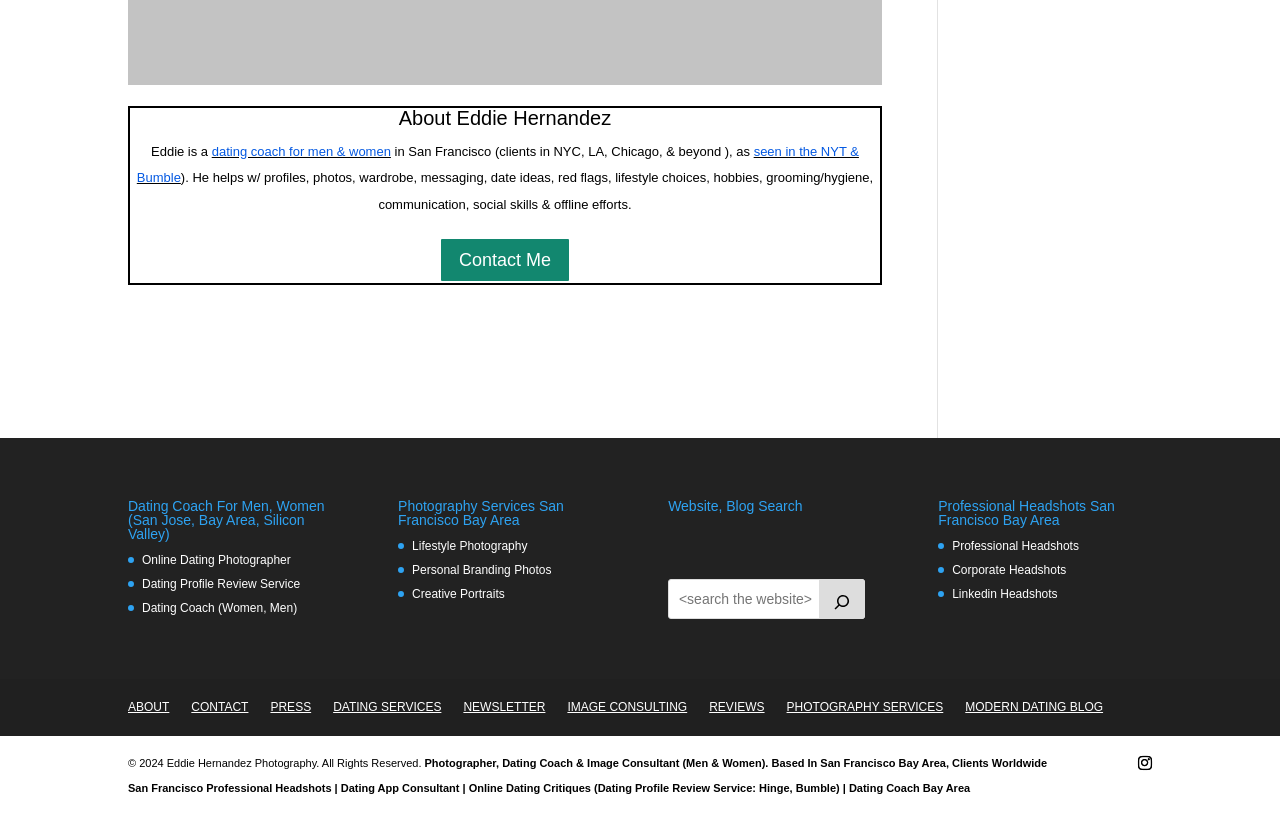Specify the bounding box coordinates of the element's area that should be clicked to execute the given instruction: "Search for something". The coordinates should be four float numbers between 0 and 1, i.e., [left, top, right, bottom].

[0.522, 0.709, 0.676, 0.758]